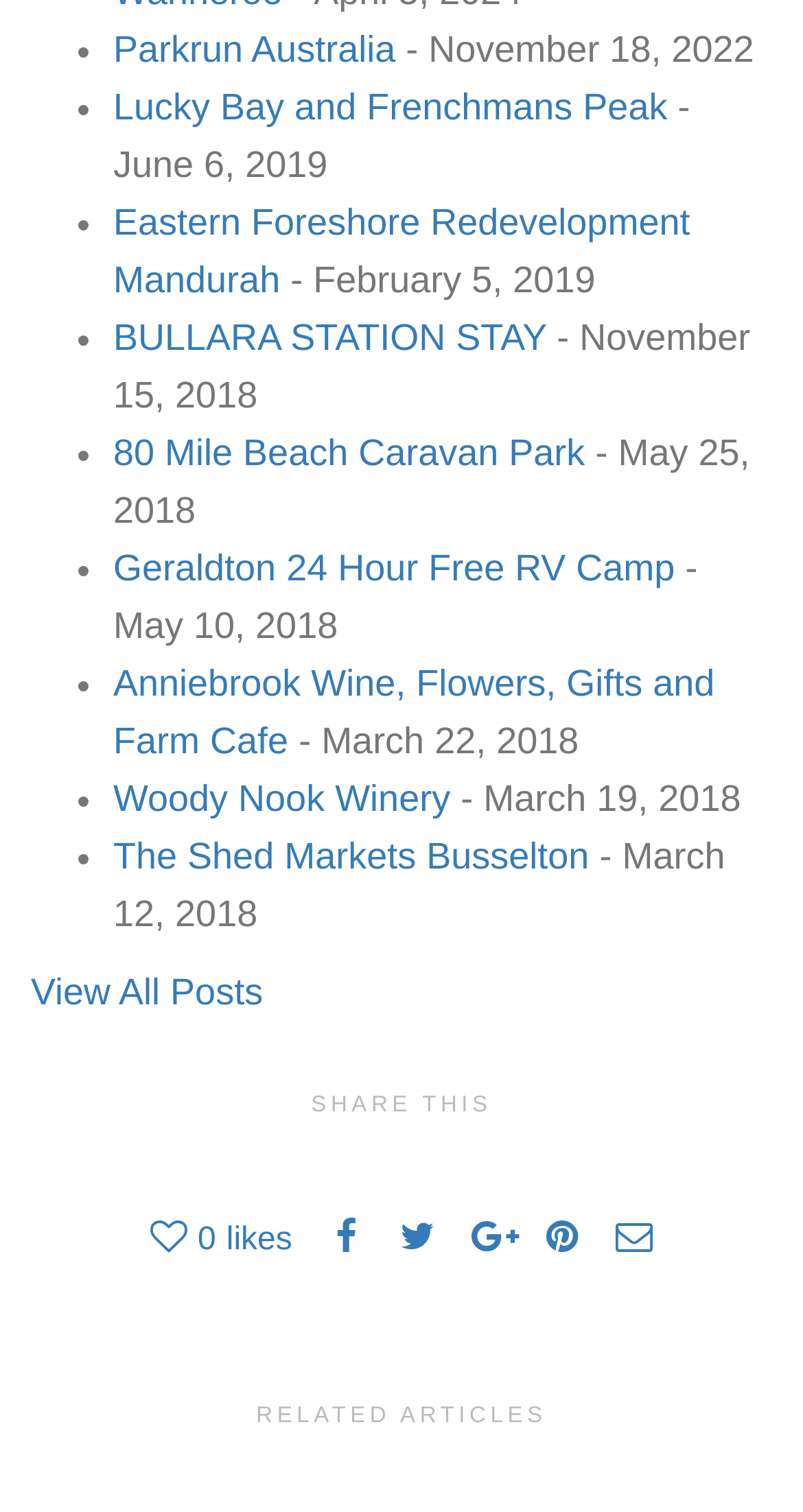Please find the bounding box coordinates in the format (top-left x, top-left y, bottom-right x, bottom-right y) for the given element description. Ensure the coordinates are floating point numbers between 0 and 1. Description: Parkrun Australia

[0.141, 0.02, 0.493, 0.047]